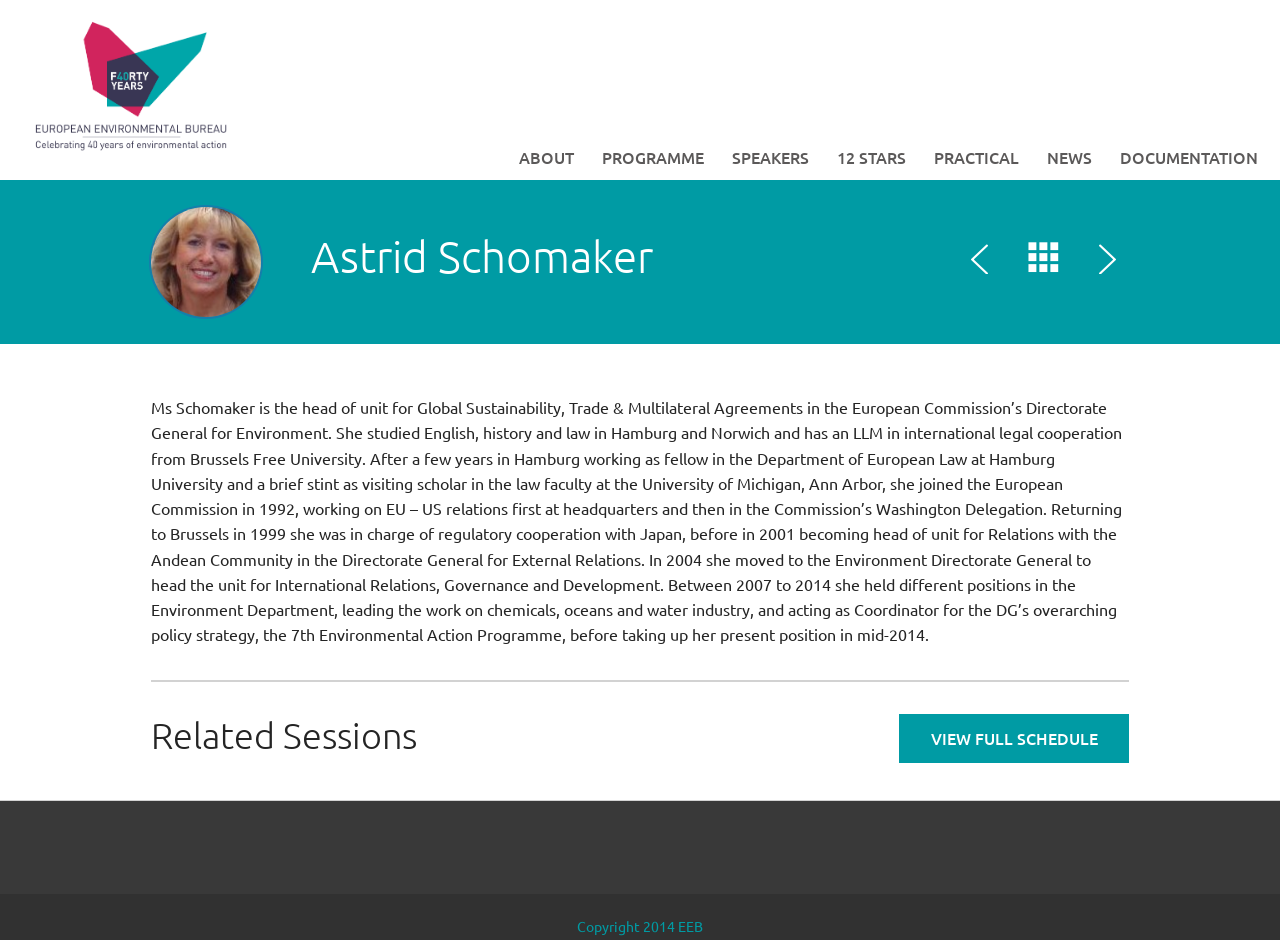How many links are in the top navigation menu?
Give a single word or phrase as your answer by examining the image.

7